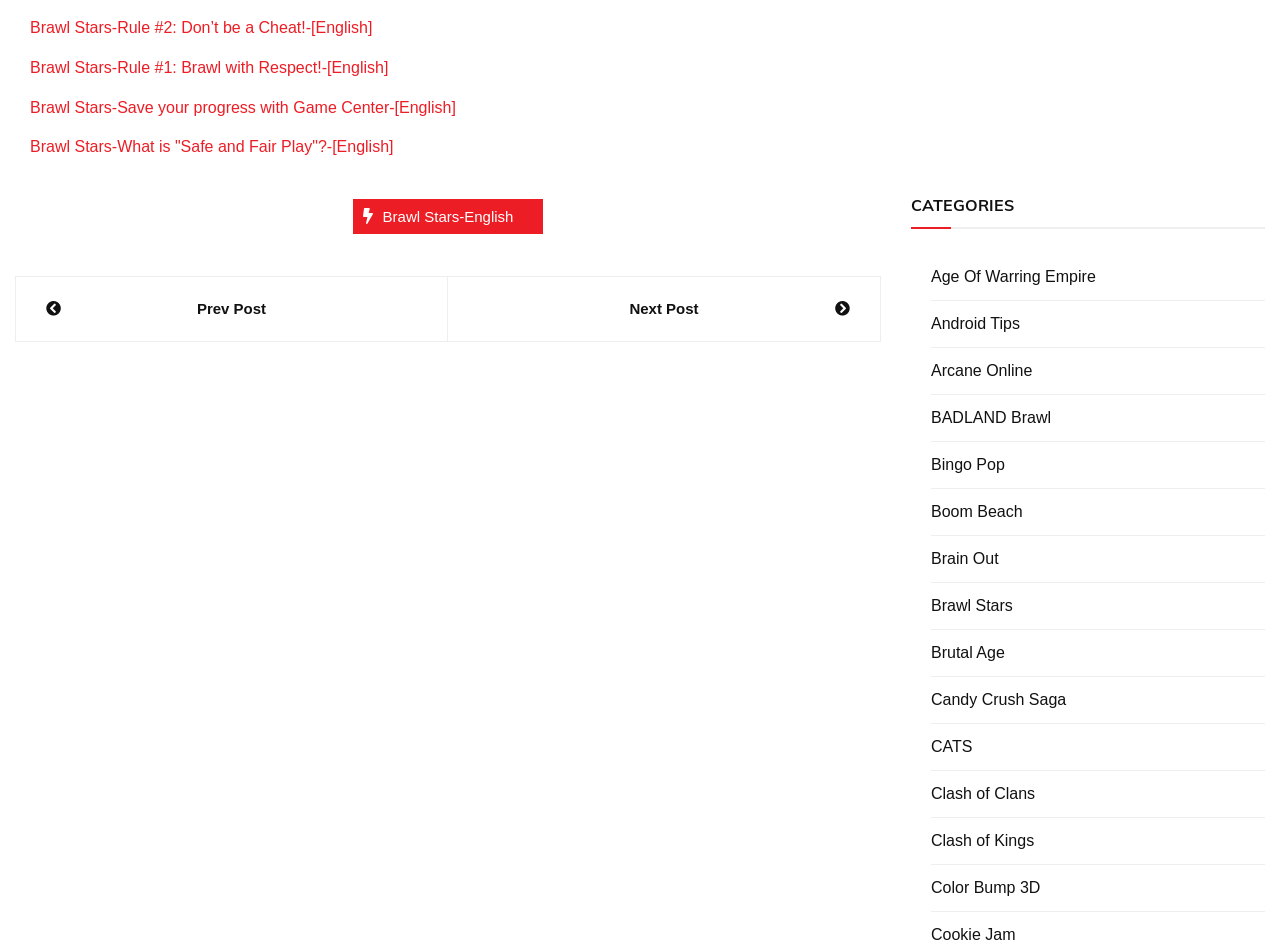Locate the bounding box coordinates of the element's region that should be clicked to carry out the following instruction: "enter your name". The coordinates need to be four float numbers between 0 and 1, i.e., [left, top, right, bottom].

None